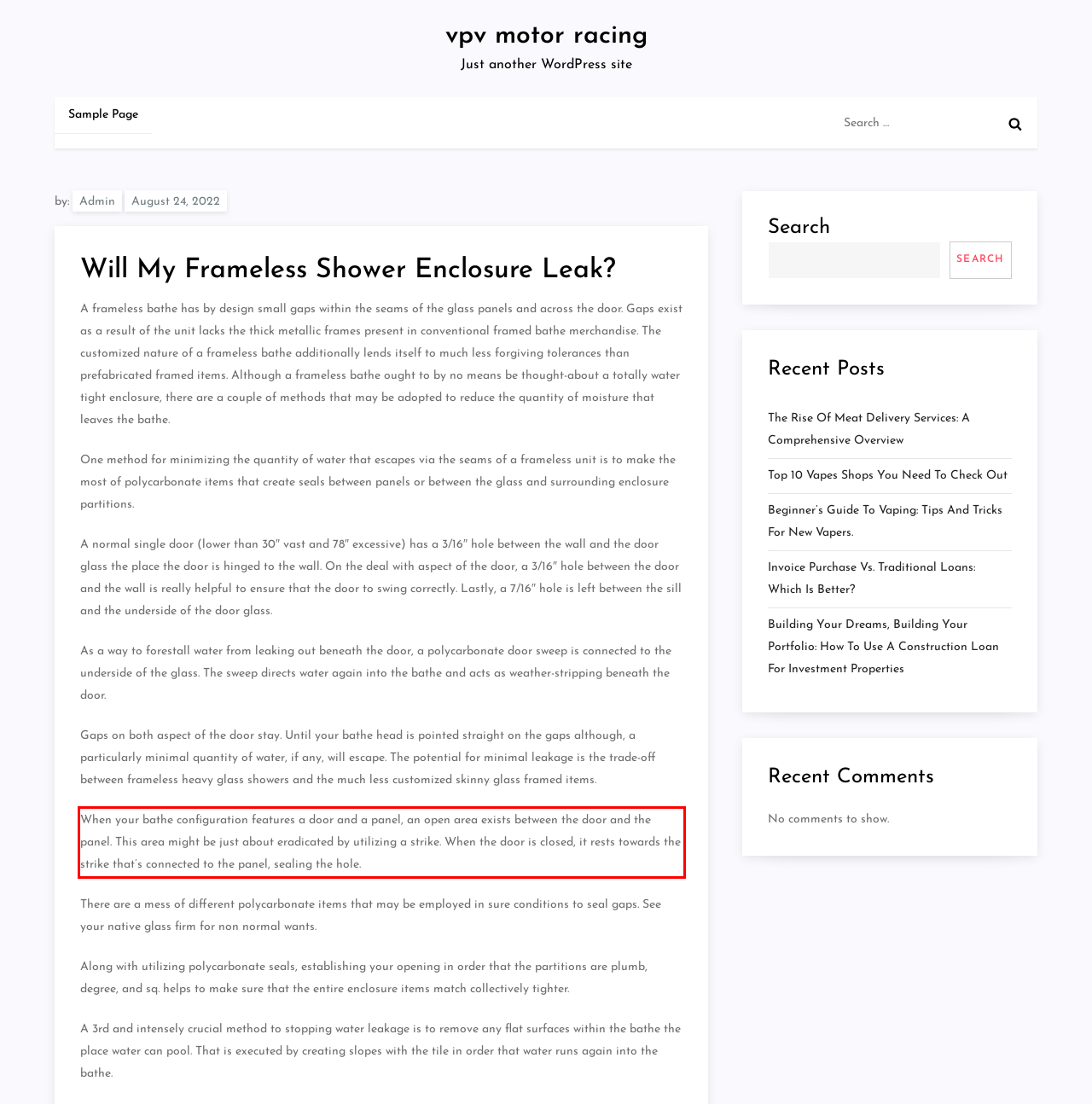Examine the webpage screenshot, find the red bounding box, and extract the text content within this marked area.

When your bathe configuration features a door and a panel, an open area exists between the door and the panel. This area might be just about eradicated by utilizing a strike. When the door is closed, it rests towards the strike that’s connected to the panel, sealing the hole.